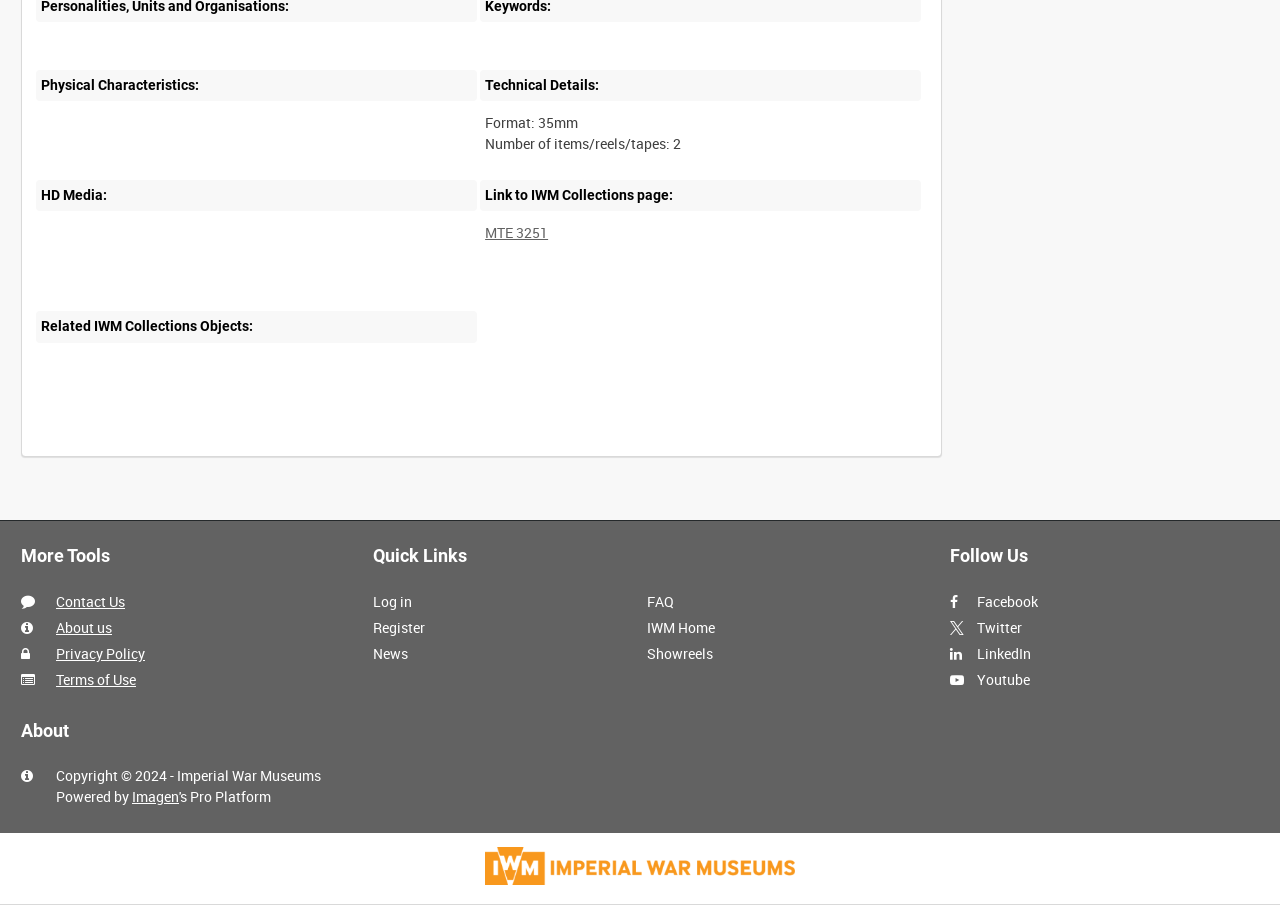From the given element description: "LinkedIn", find the bounding box for the UI element. Provide the coordinates as four float numbers between 0 and 1, in the order [left, top, right, bottom].

[0.742, 0.712, 0.805, 0.733]